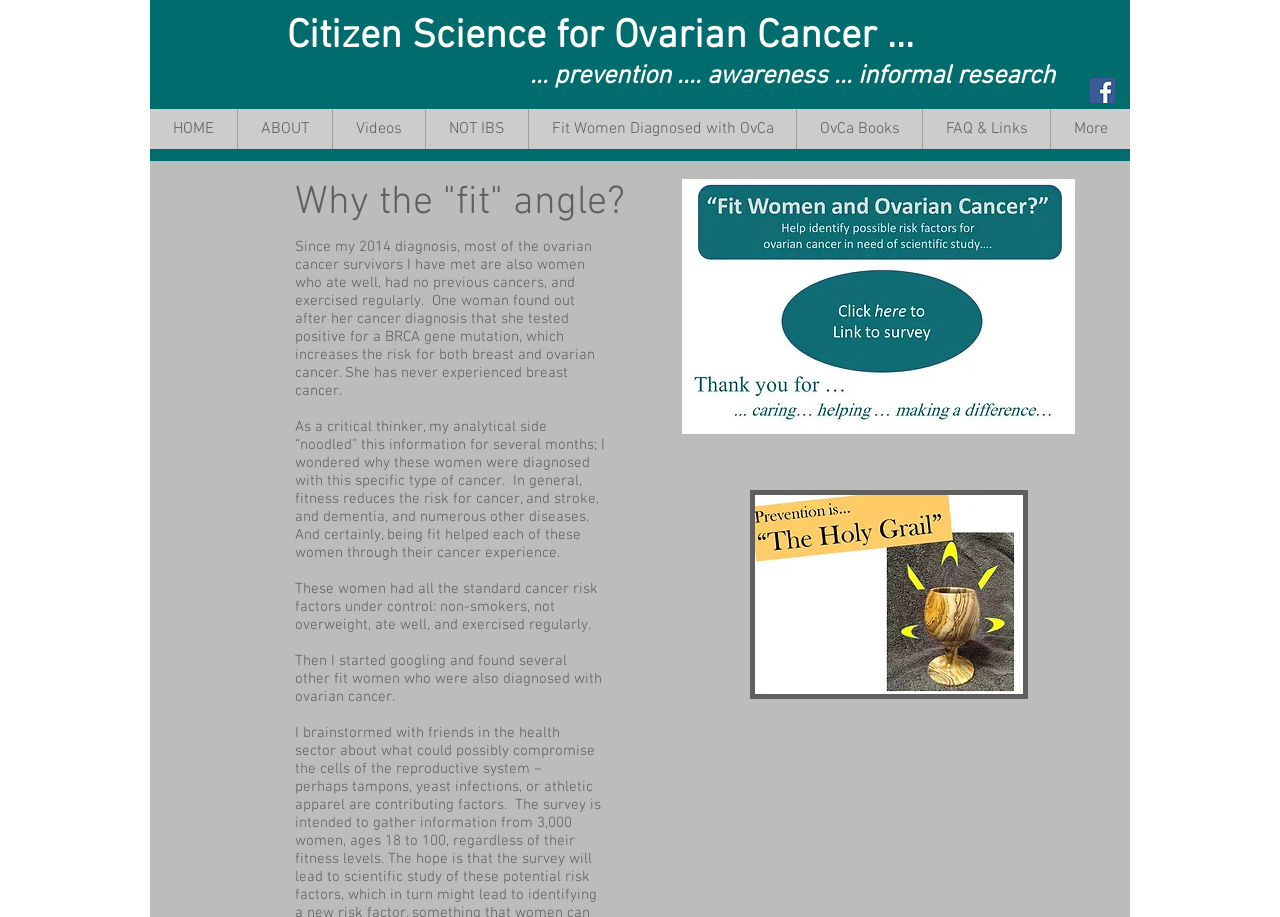Locate the bounding box coordinates of the clickable area to execute the instruction: "Learn more about OvCa Books". Provide the coordinates as four float numbers between 0 and 1, represented as [left, top, right, bottom].

[0.622, 0.119, 0.72, 0.162]